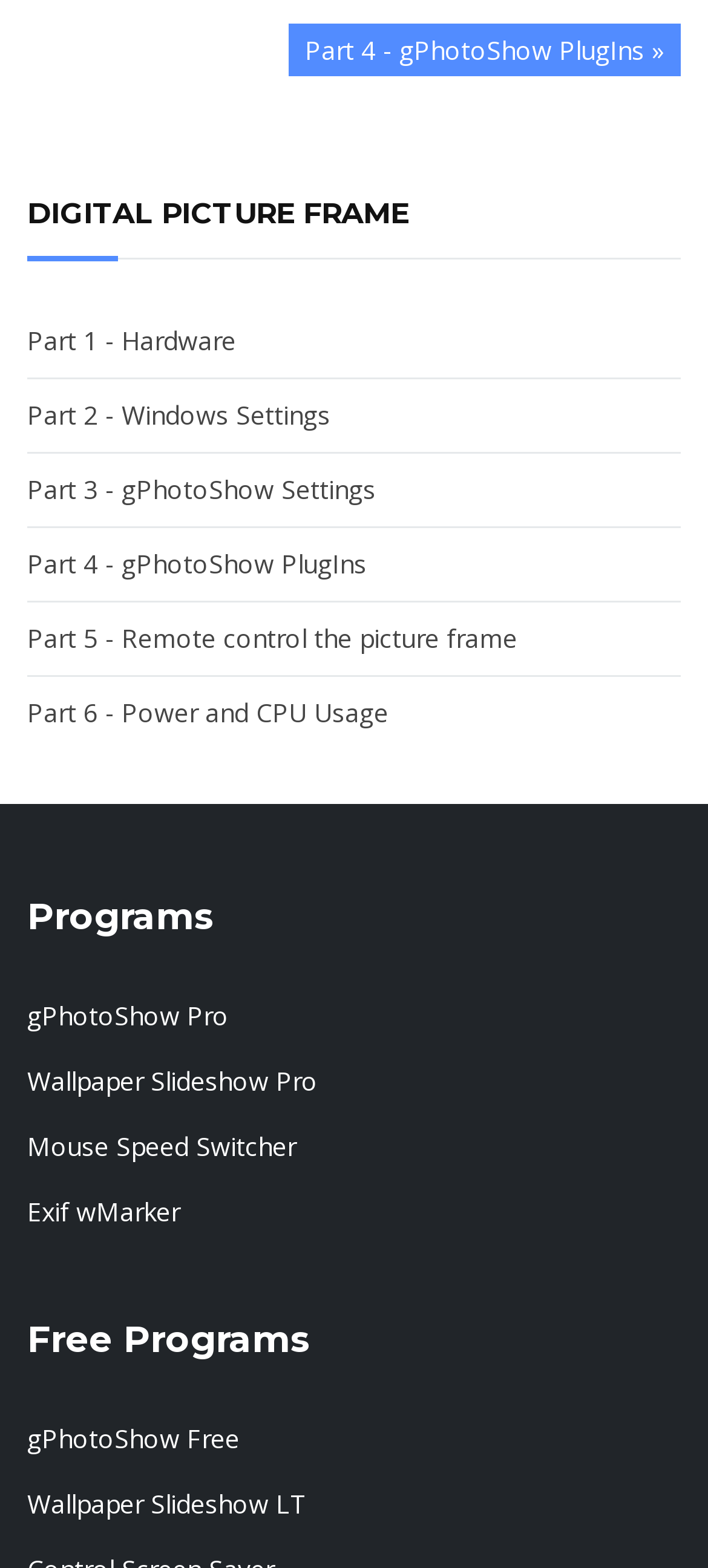Provide the bounding box coordinates for the UI element that is described as: "Continue reading".

None